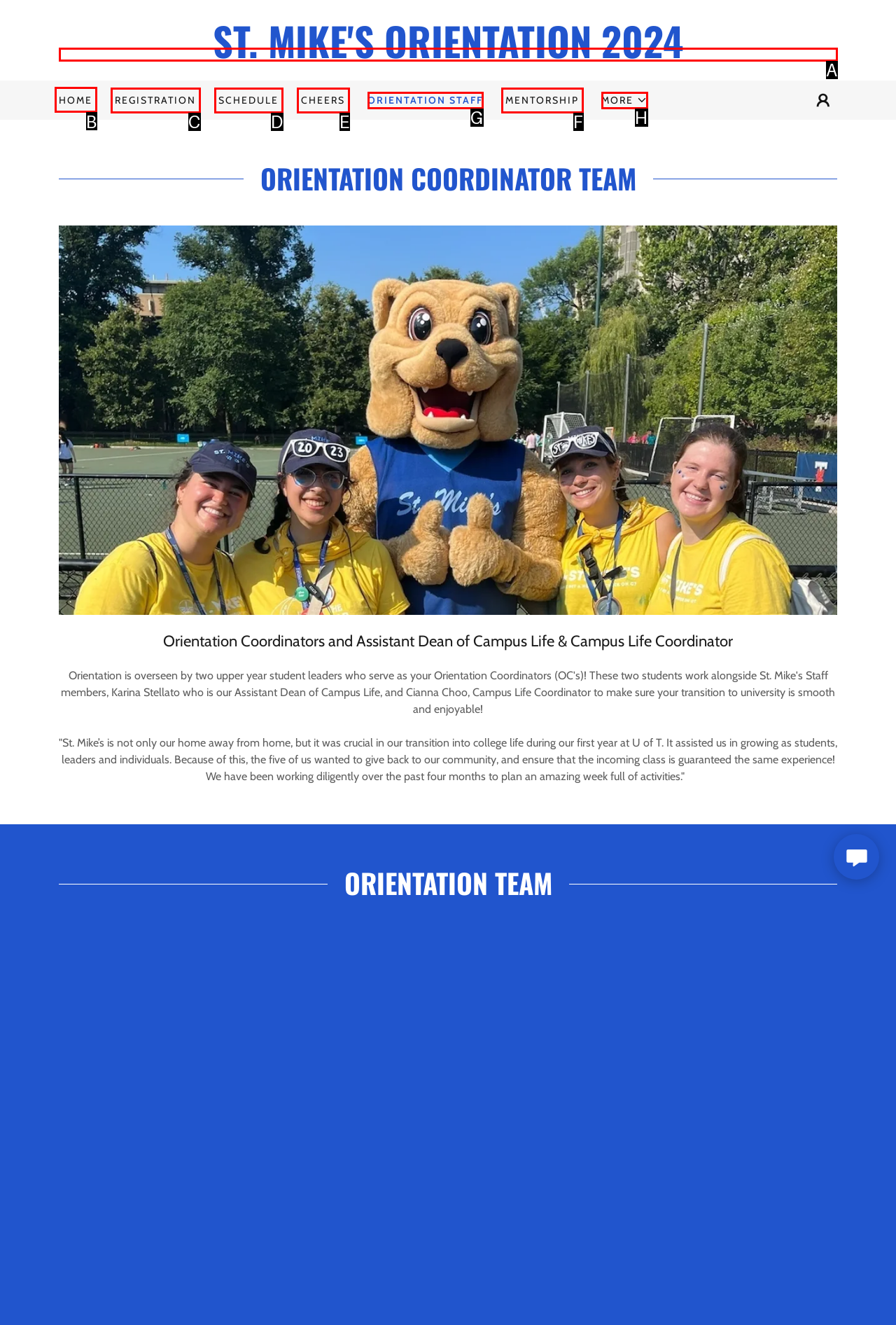Identify the HTML element to click to execute this task: Go to HOME Respond with the letter corresponding to the proper option.

B